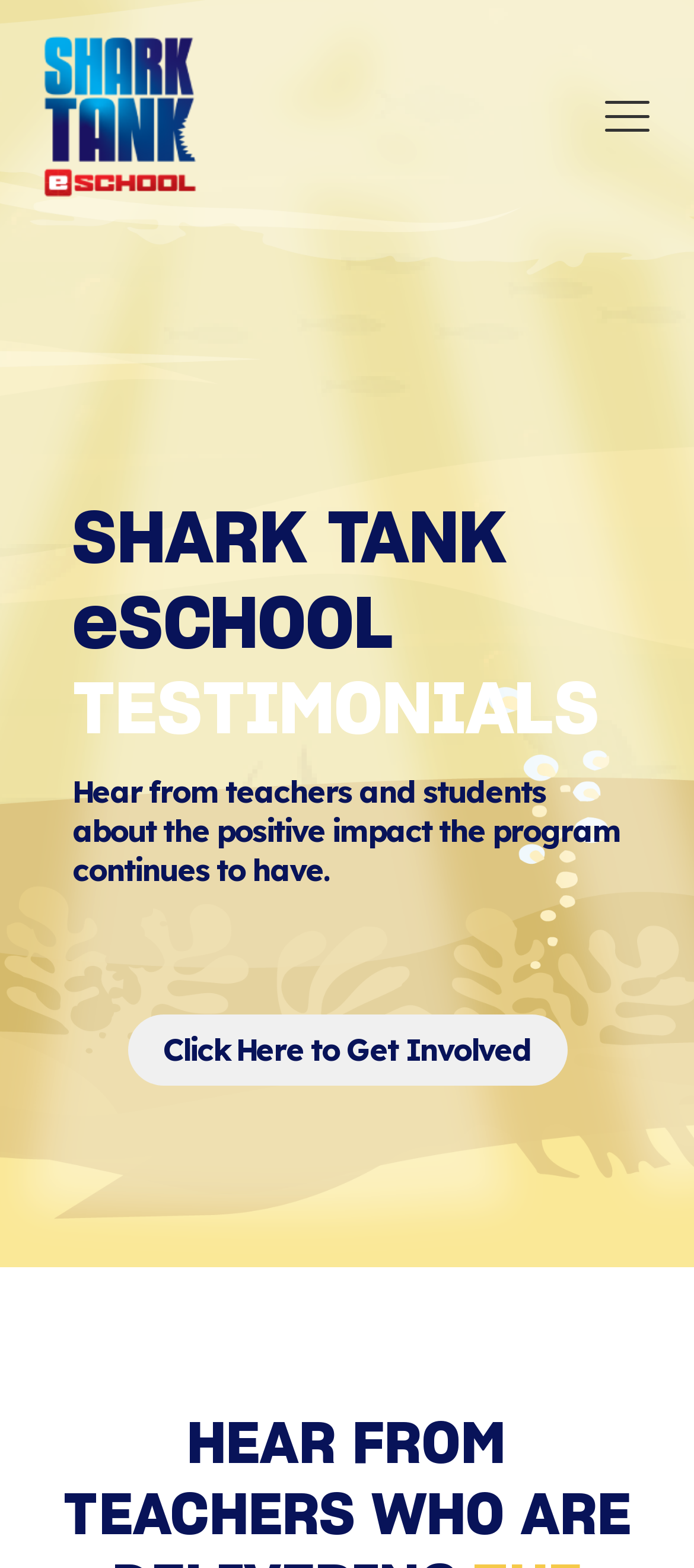What is the topic of the testimonials on this webpage?
Using the details shown in the screenshot, provide a comprehensive answer to the question.

The topic of the testimonials on this webpage is the Shark Tank eSchool program, which can be inferred from the heading 'SHARK TANK eSCHOOL TESTIMONIALS' and the description 'Hear from teachers and students about the positive impact the program continues to have.'.